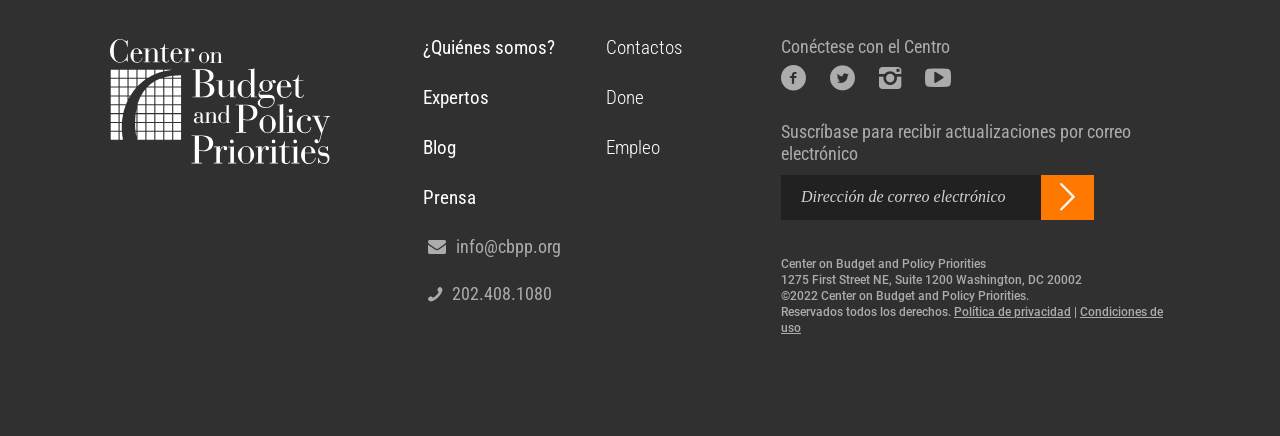Please determine the bounding box coordinates of the element's region to click for the following instruction: "Click on the 'Política de privacidad' link".

[0.745, 0.699, 0.837, 0.731]